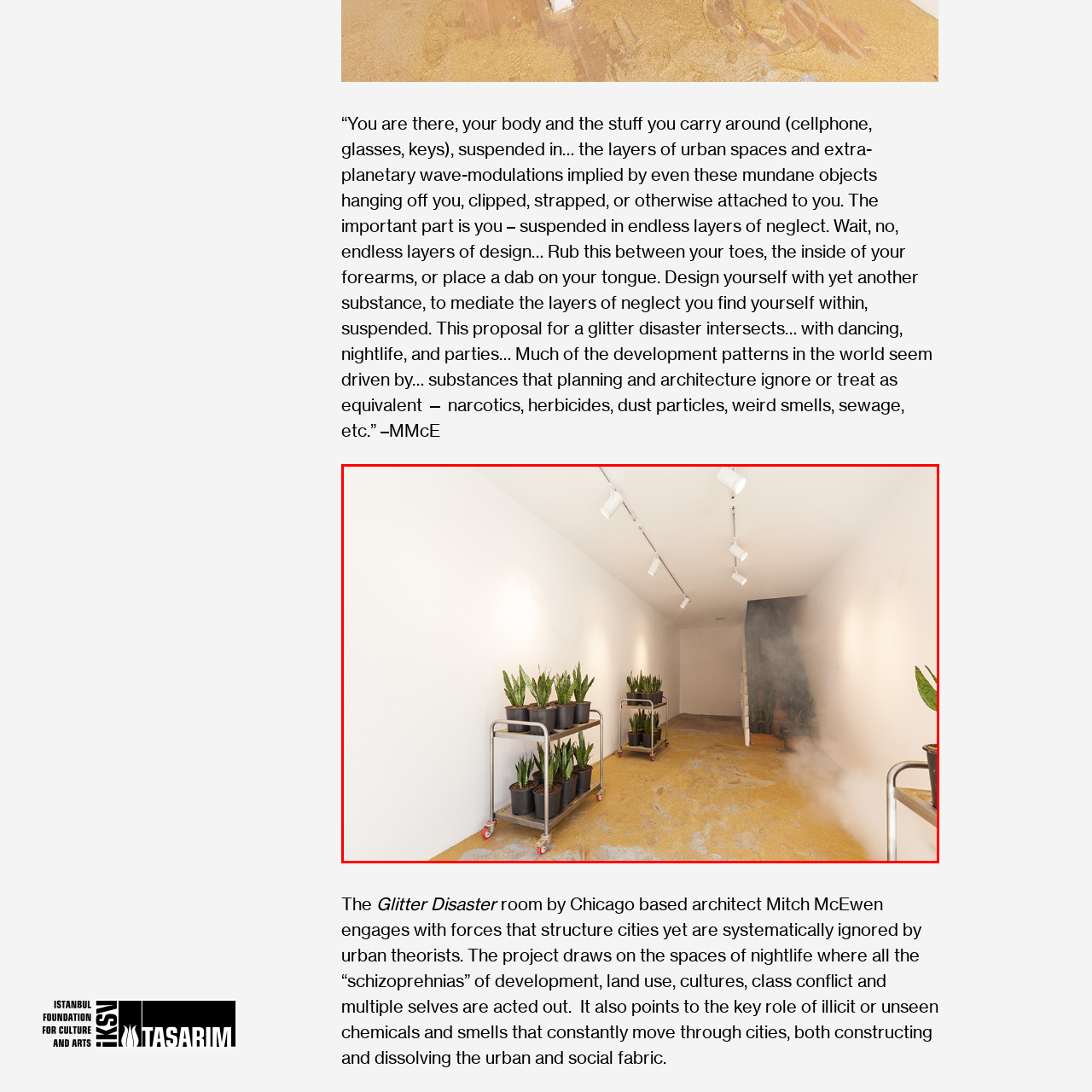Use the image within the highlighted red box to answer the following question with a single word or phrase:
What is symbolized by the potted plants in the installation?

Interplay between nature and urban environments